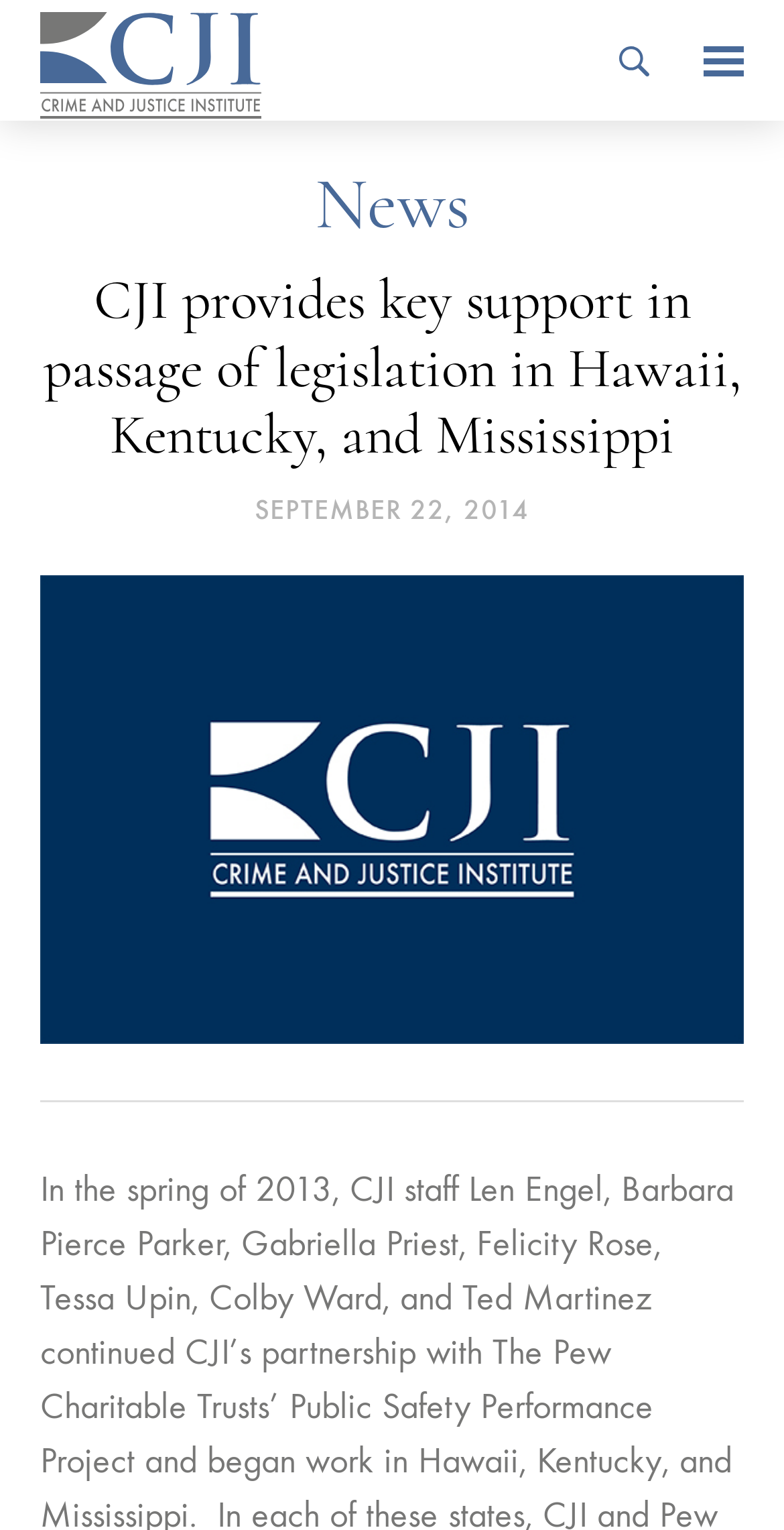Locate the bounding box of the UI element described in the following text: "alt="Logo"".

[0.051, 0.008, 0.333, 0.077]